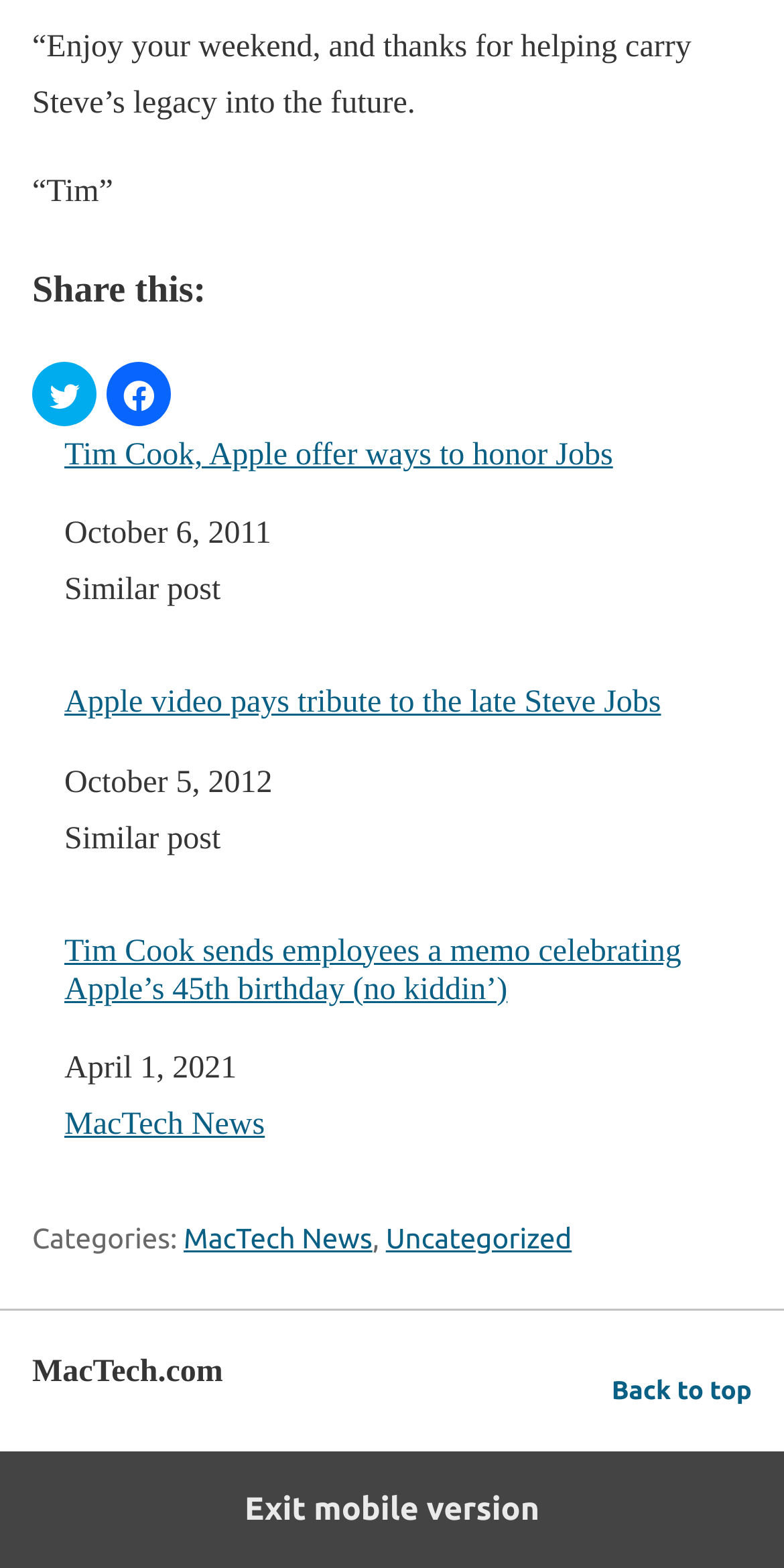What is the purpose of the buttons below 'Share this:'?
Based on the image, give a concise answer in the form of a single word or short phrase.

To share on Twitter and Facebook